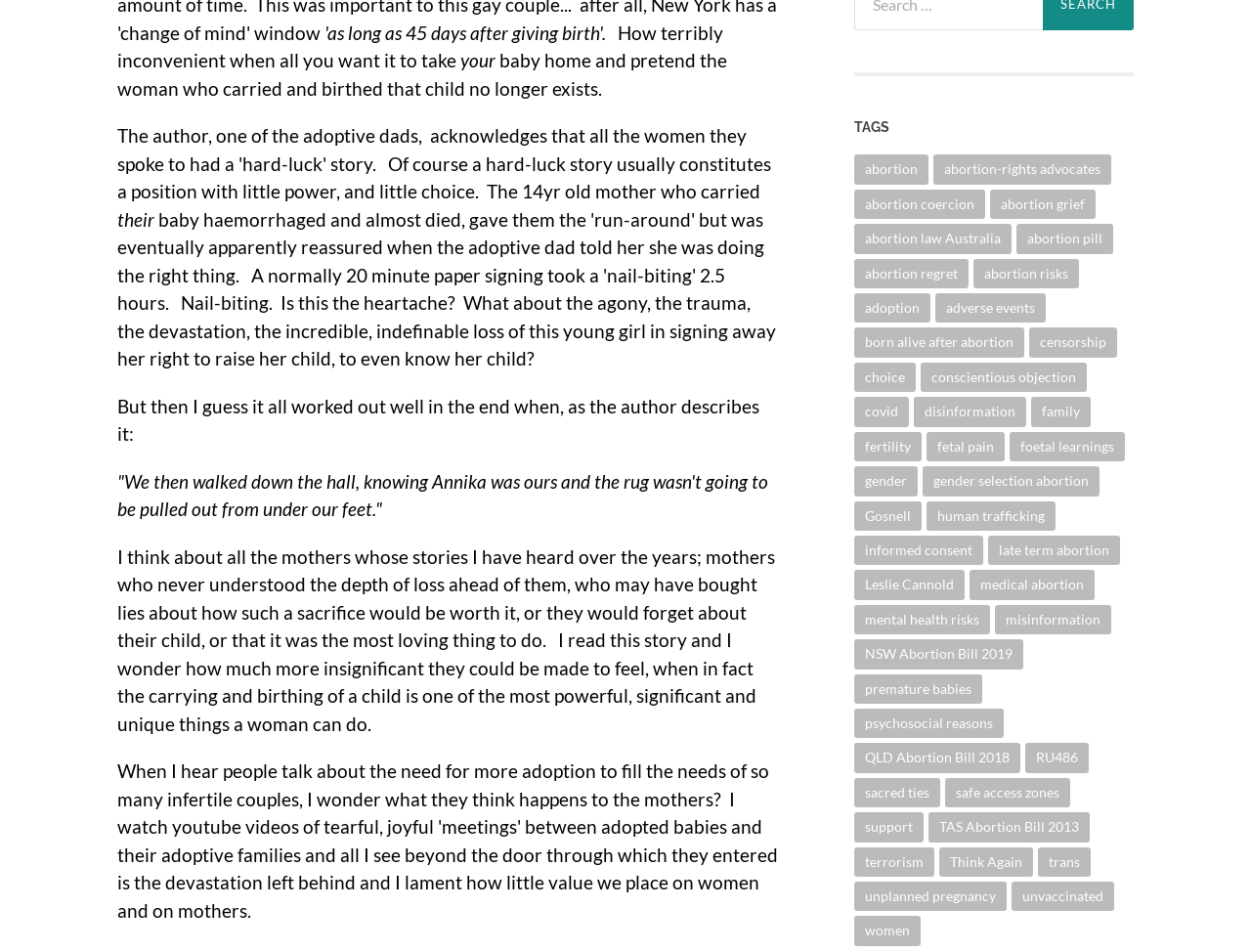How many items are related to 'abortion grief'?
Look at the image and provide a short answer using one word or a phrase.

2